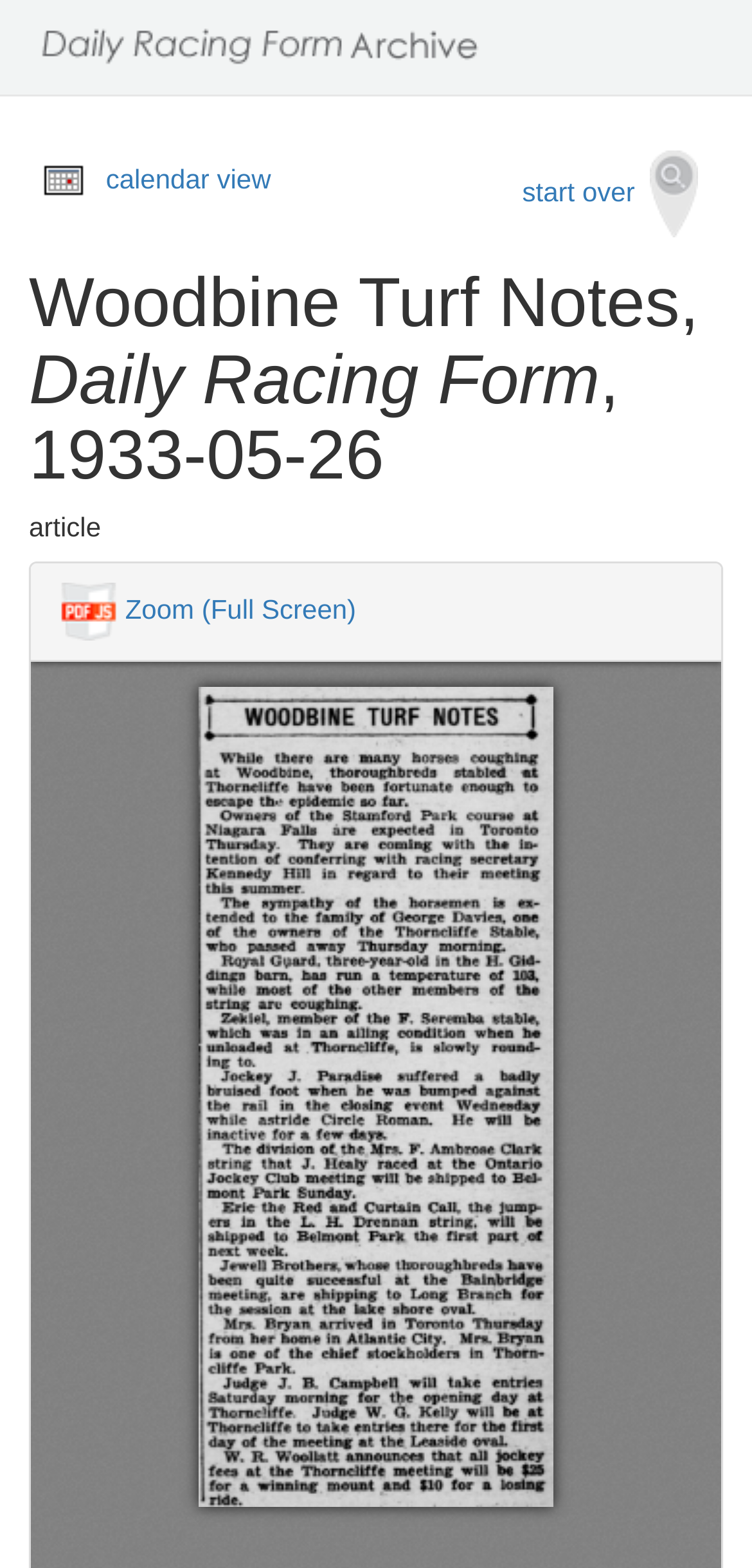Determine the main headline from the webpage and extract its text.

Woodbine Turf Notes, Daily Racing Form, 1933-05-26